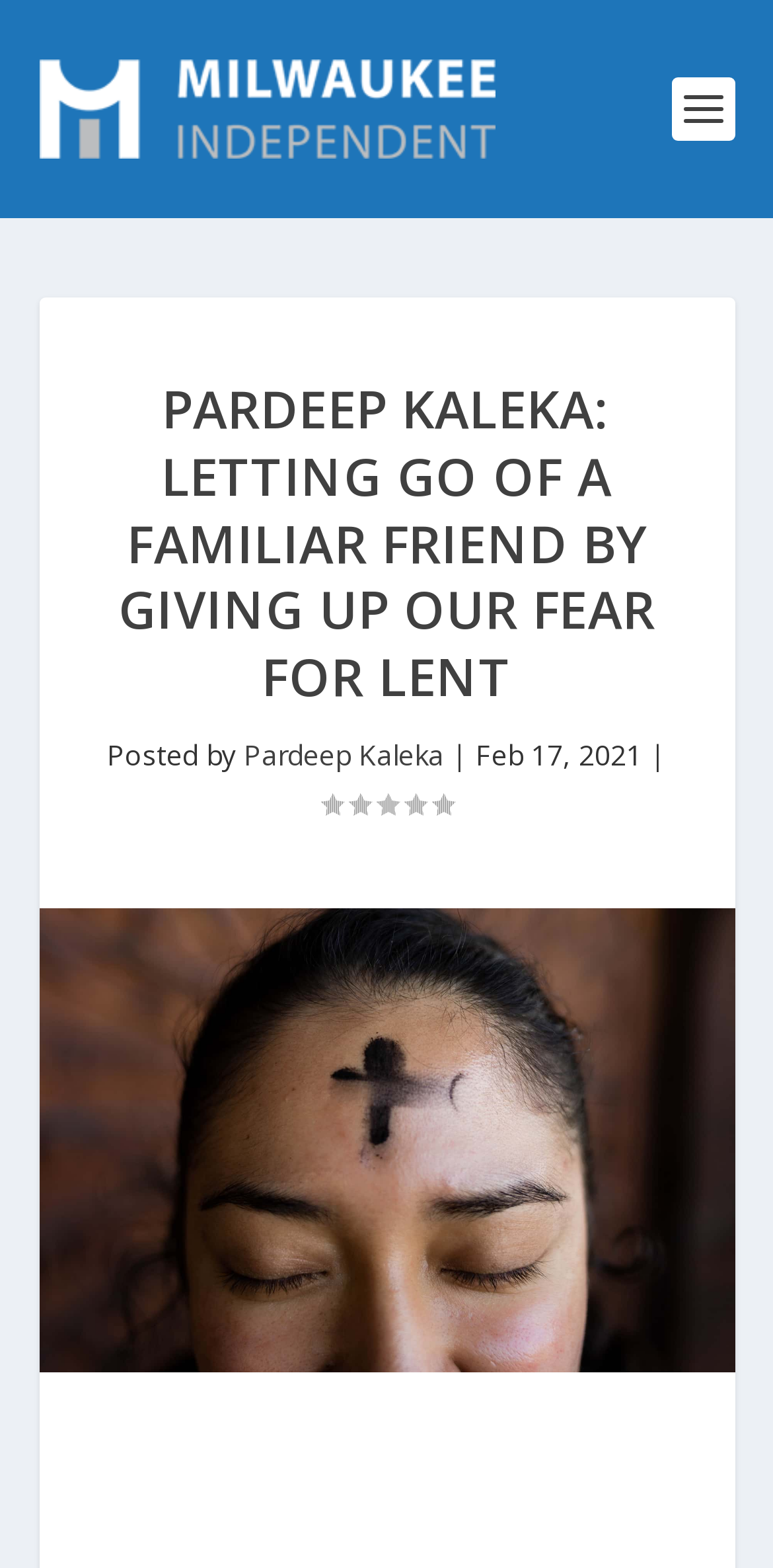Describe the webpage in detail, including text, images, and layout.

The webpage features a prominent heading that reads "PARDEEP KALEKA: LETTING GO OF A FAMILIAR FRIEND BY GIVING UP OUR FEAR FOR LENT" situated near the top of the page, taking up a significant portion of the width. 

Below the heading, there is a section containing information about the author and the publication date. This section includes a link to the author's name, "Pardeep Kaleka", and a text "Posted by" preceding it. A vertical line separates the author's name from the publication date, "Feb 17, 2021". 

At the top-left corner of the page, there is a link to "Milwaukee Independent" accompanied by an image with the same name. This link and image combination is relatively small compared to the heading.

Additionally, there is a rating section with the text "Rating: 0.00" located below the author and publication date section.